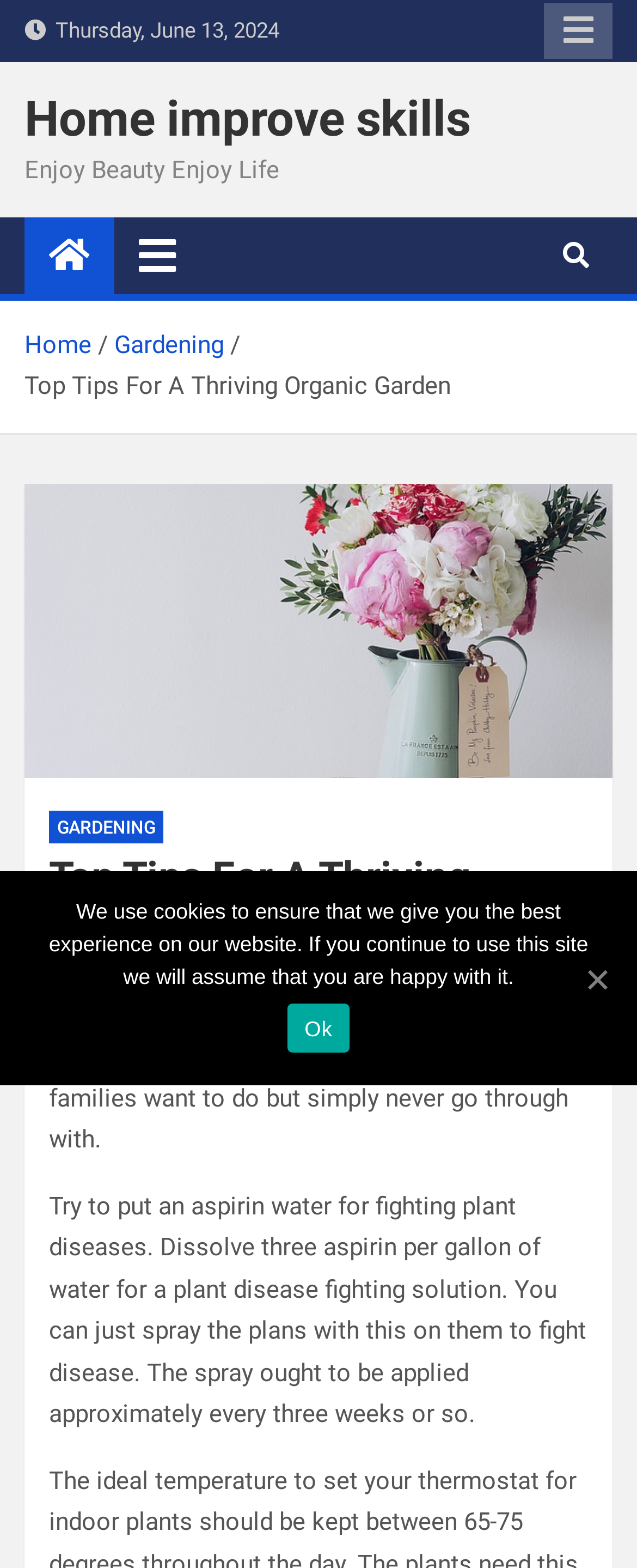Pinpoint the bounding box coordinates of the clickable area necessary to execute the following instruction: "Toggle navigation". The coordinates should be given as four float numbers between 0 and 1, namely [left, top, right, bottom].

[0.179, 0.138, 0.315, 0.186]